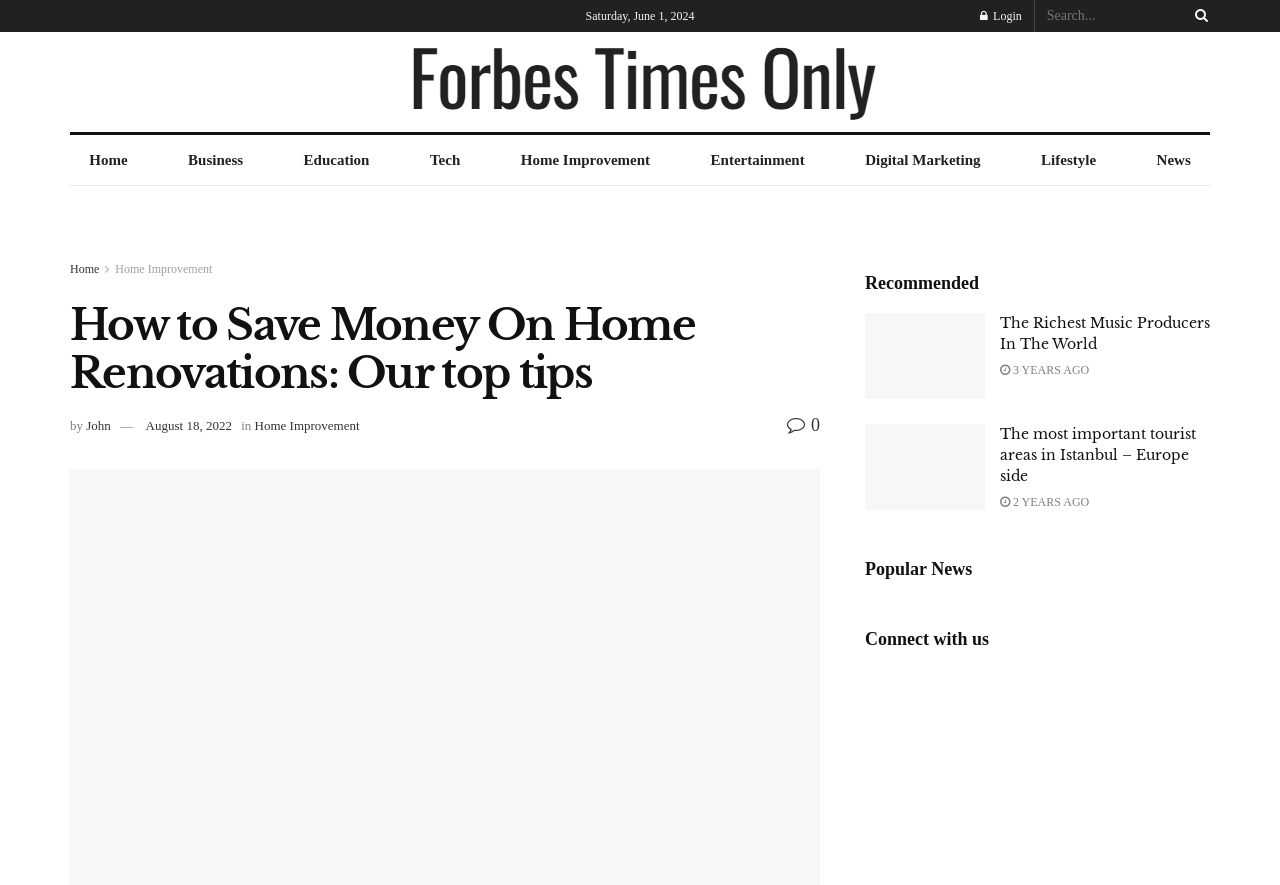Determine the bounding box coordinates of the clickable region to execute the instruction: "Search for something". The coordinates should be four float numbers between 0 and 1, denoted as [left, top, right, bottom].

[0.818, 0.0, 0.945, 0.036]